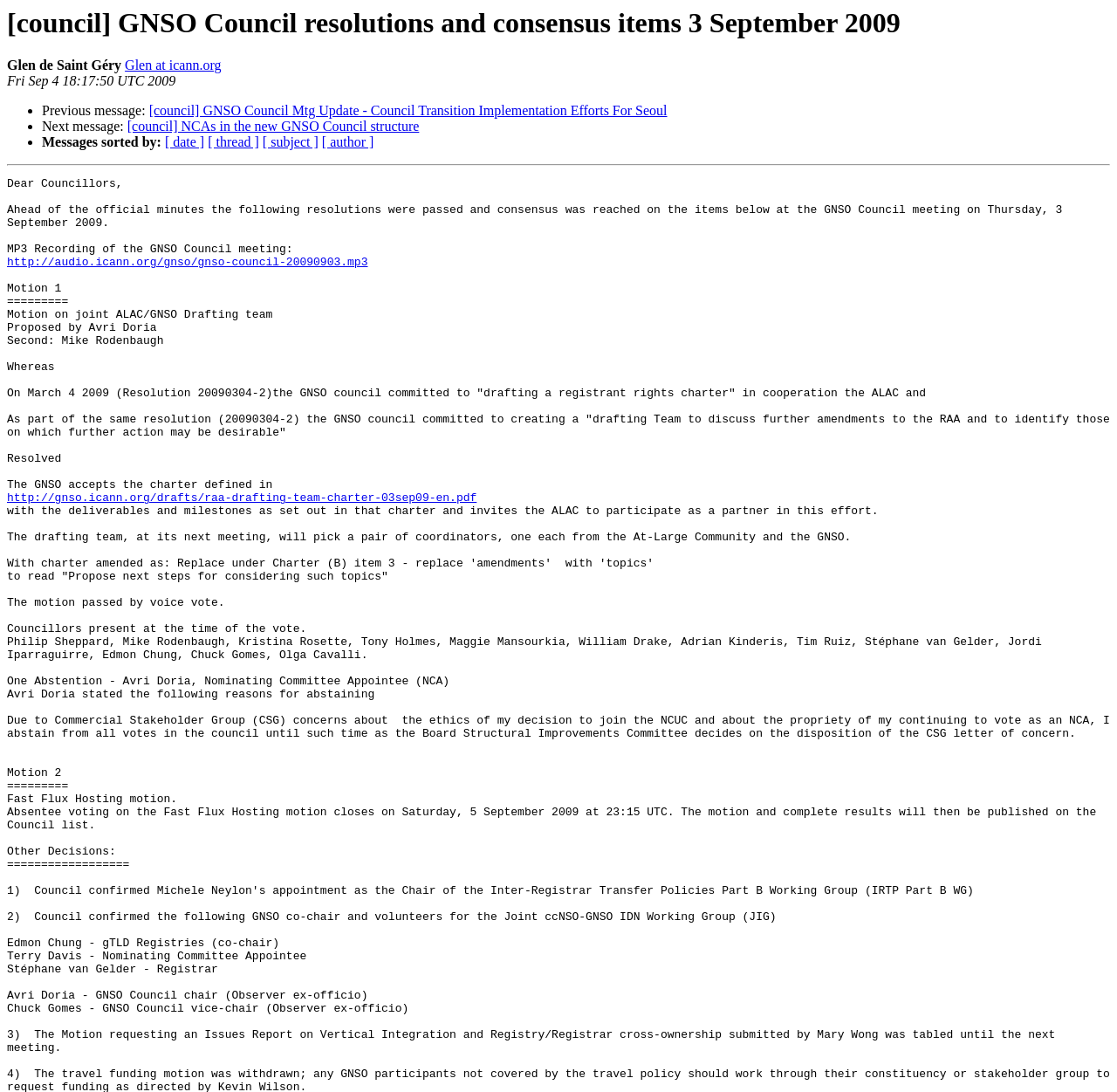Provide an in-depth description of the elements and layout of the webpage.

The webpage appears to be a council meeting summary page, specifically for the GNSO Council meeting on September 3, 2009. At the top, there is a heading with the title of the page, followed by the name "Glen de Saint Géry" and an email address "Glen at icann.org". Below this, there is a timestamp "Fri Sep 4 18:17:50 UTC 2009".

The main content of the page is divided into two sections. The first section is a list of links to previous and next messages, with bullet points. There are three links in total, with labels "Previous message", "Next message", and "Messages sorted by". The links are aligned to the left side of the page.

The second section is a block of text that summarizes the council meeting. It starts with a greeting "Dear Councillors" and then lists the resolutions and consensus items passed during the meeting. There is a link to an MP3 recording of the meeting, followed by a detailed description of the motions passed, including a motion on a joint ALAC/GNSO drafting team. The text is formatted with headings, paragraphs, and bullet points, making it easy to read and understand.

There are several links throughout the text, including links to PDF documents and email addresses. The overall layout of the page is clean and easy to navigate, with clear headings and concise text.